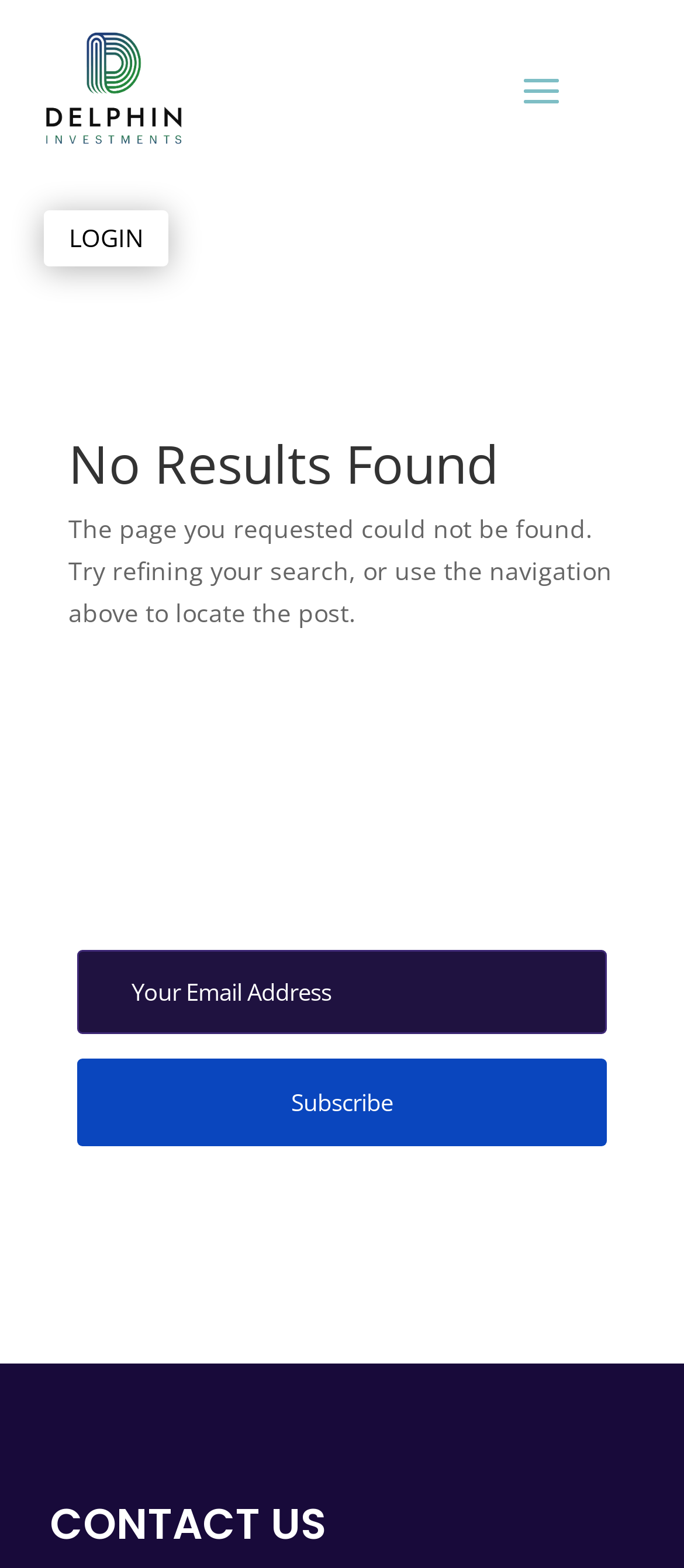Please determine the bounding box of the UI element that matches this description: name="email-105" placeholder="Your Email Address". The coordinates should be given as (top-left x, top-left y, bottom-right x, bottom-right y), with all values between 0 and 1.

[0.113, 0.605, 0.887, 0.659]